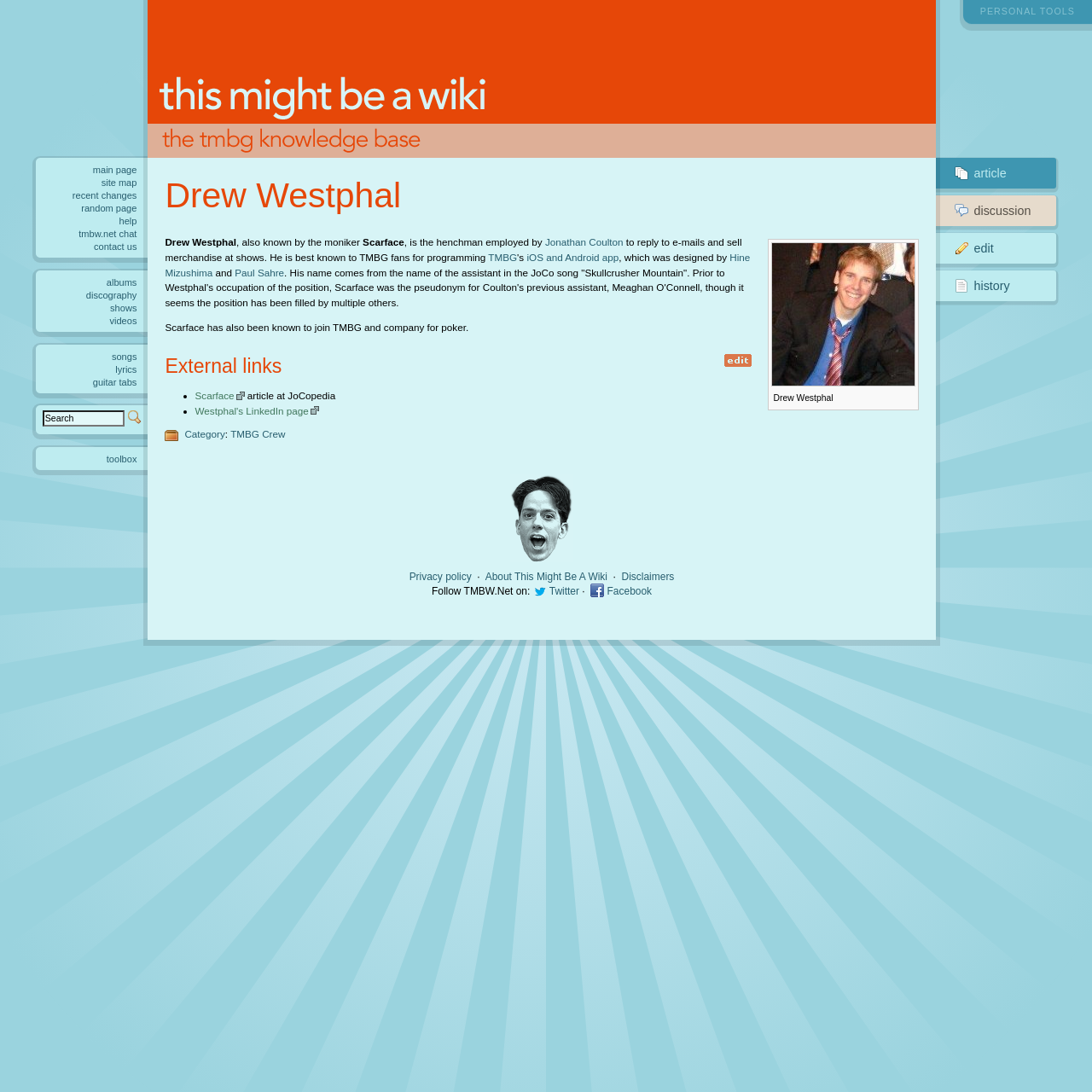Please identify the bounding box coordinates of the element that needs to be clicked to perform the following instruction: "Edit the page".

[0.661, 0.325, 0.69, 0.336]